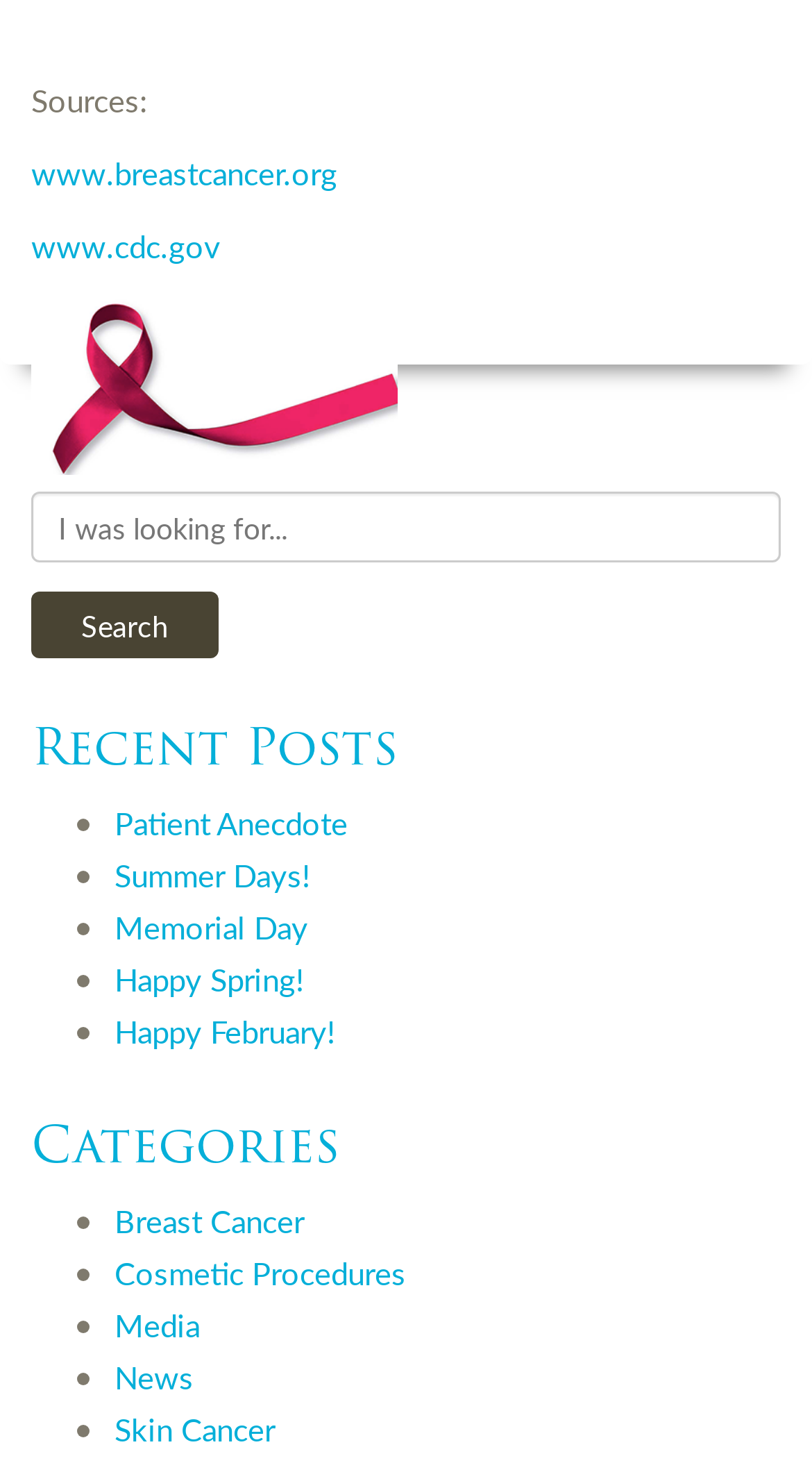Can you find the bounding box coordinates for the element to click on to achieve the instruction: "Read Patient Anecdote"?

[0.141, 0.547, 0.428, 0.577]